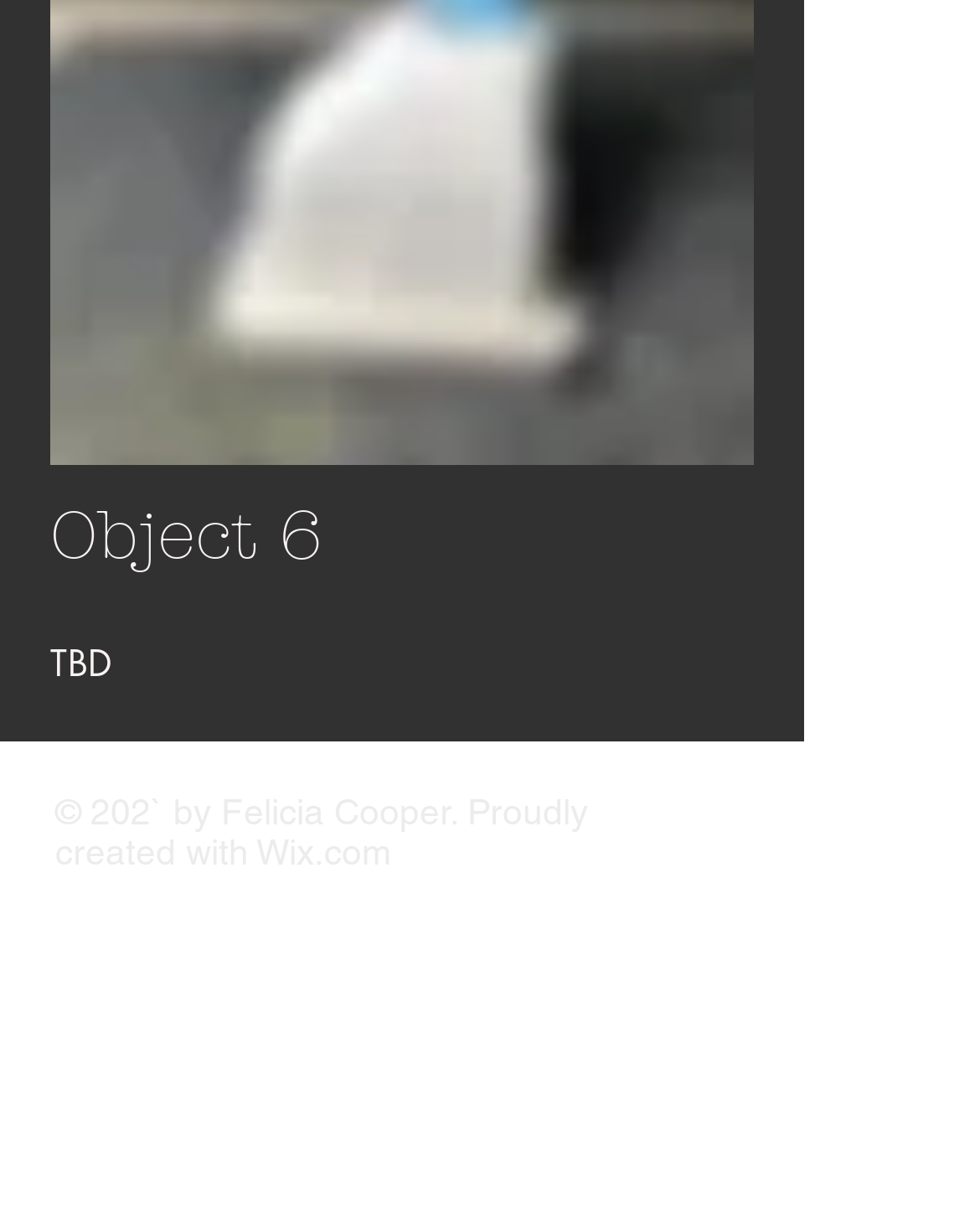Please provide a comprehensive response to the question based on the details in the image: What is the copyright year?

I found the copyright year by looking at the StaticText element '© 202' located at the bottom of the page, which indicates the year the webpage was created.